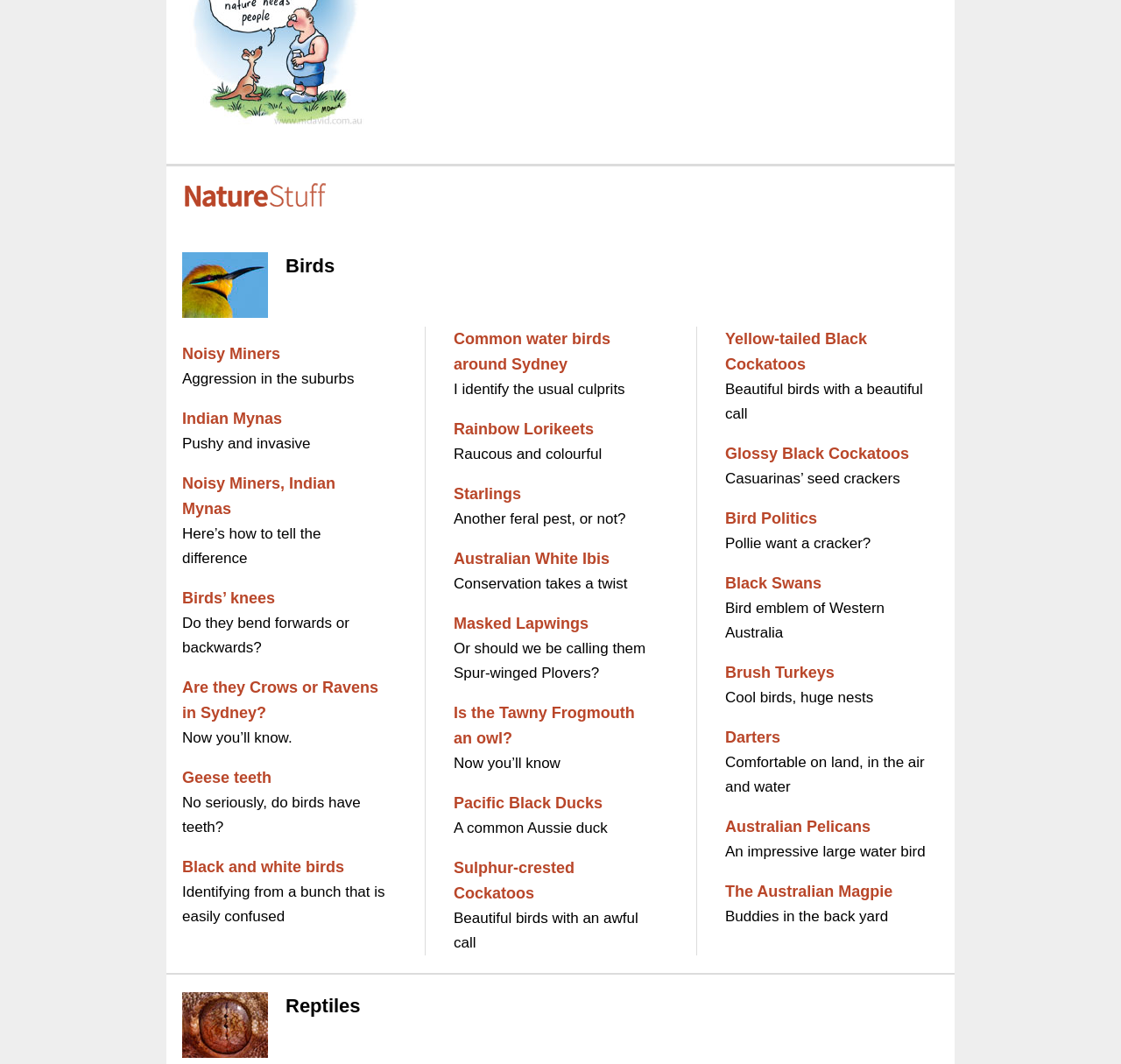Please respond to the question with a concise word or phrase:
What is the characteristic of the Rainbow Lorikeets?

Raucous and colourful